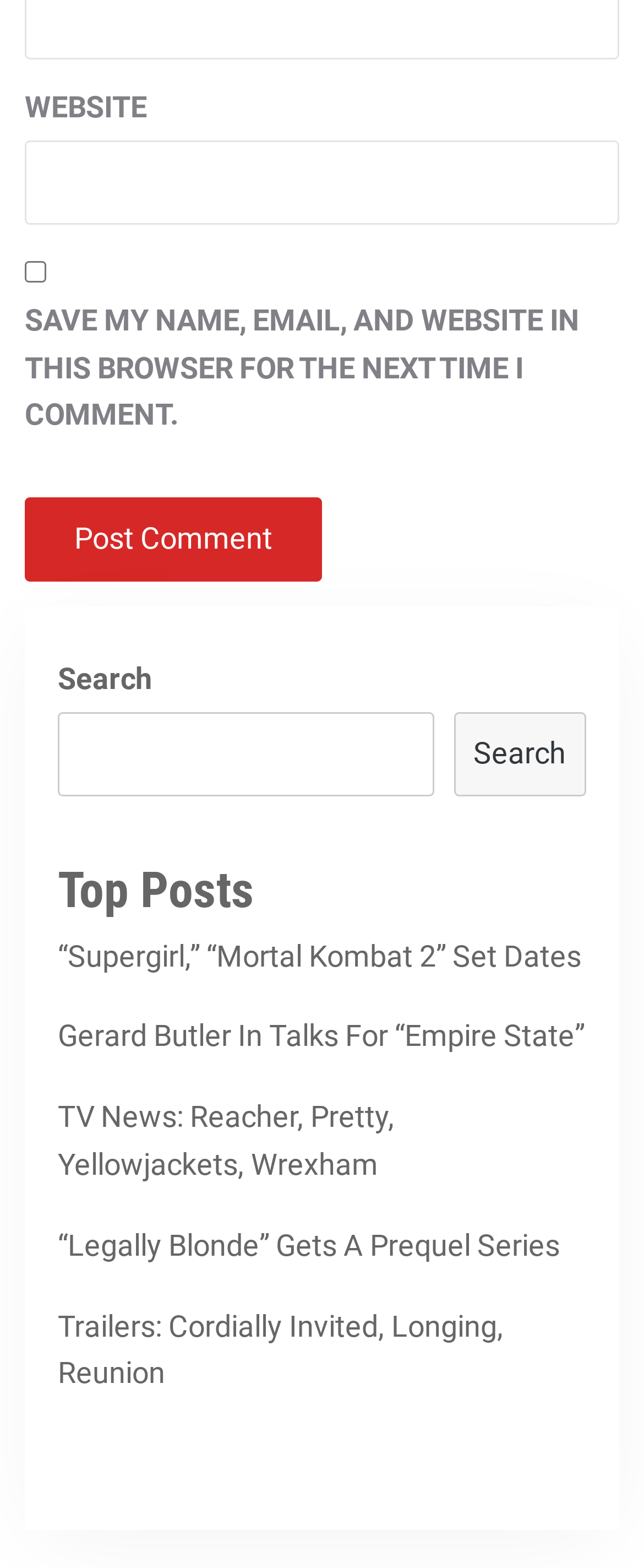Respond with a single word or phrase to the following question:
How many links are there under 'Top Posts'?

5